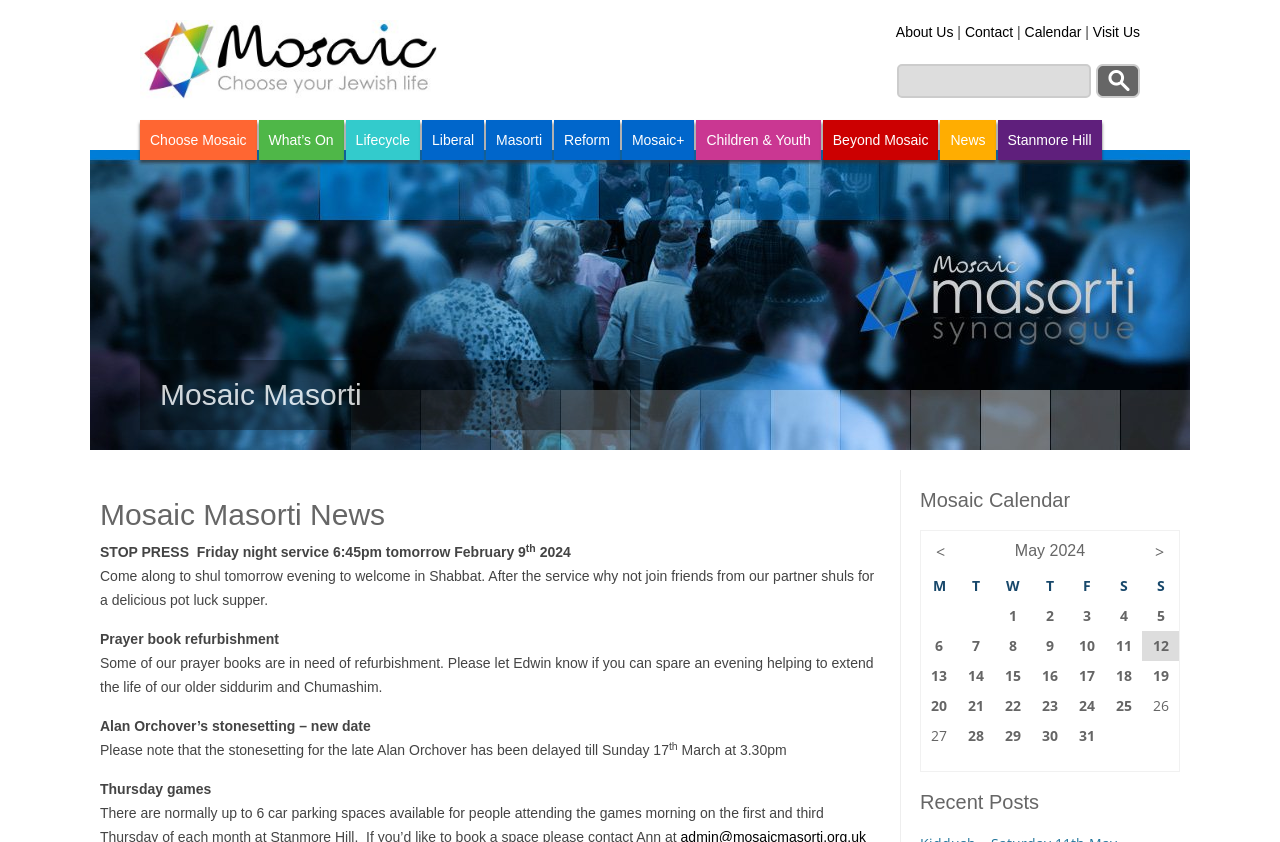Please locate the bounding box coordinates for the element that should be clicked to achieve the following instruction: "View the Mosaic Calendar". Ensure the coordinates are given as four float numbers between 0 and 1, i.e., [left, top, right, bottom].

[0.719, 0.582, 0.922, 0.606]